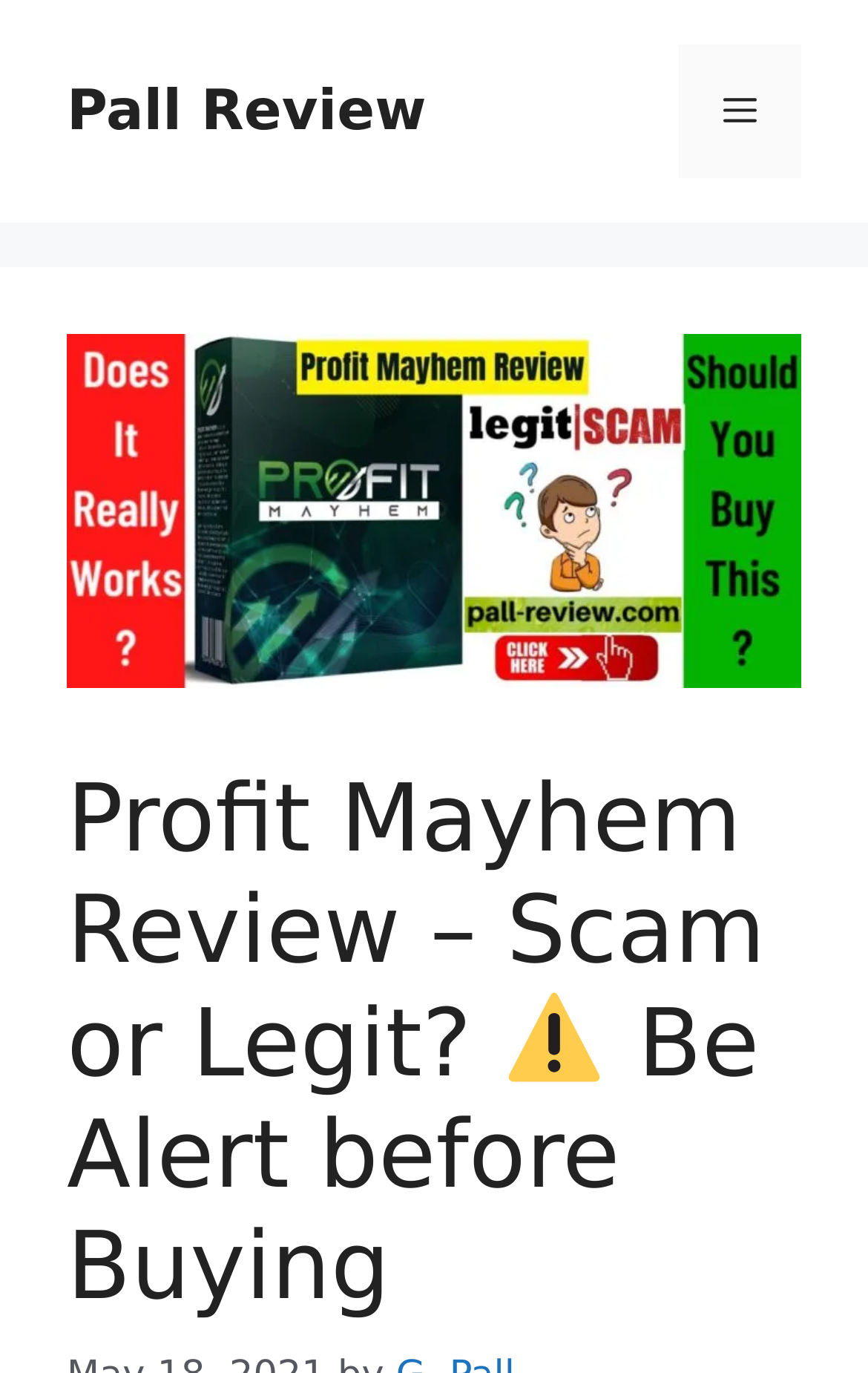Explain in detail what you observe on this webpage.

The webpage is a review page for Profit Mayhem software, with a focus on determining whether it's a scam or legitimate. At the top of the page, there is a banner that spans the entire width, containing the site's name. Below the banner, on the left side, there is a link to "Pall Review". On the right side, there is a mobile toggle navigation button labeled "Menu", which is not expanded.

Below the navigation button, there is a large image that takes up most of the width, with the title "Profit Mayhem Review" written on it. Above the image, there is a heading that reads "Profit Mayhem Review – Scam or Legit? ⚠️ Be Alert before Buying", which is divided into two lines. The heading includes a warning symbol "⚠️" at the end, which is displayed as a separate image.